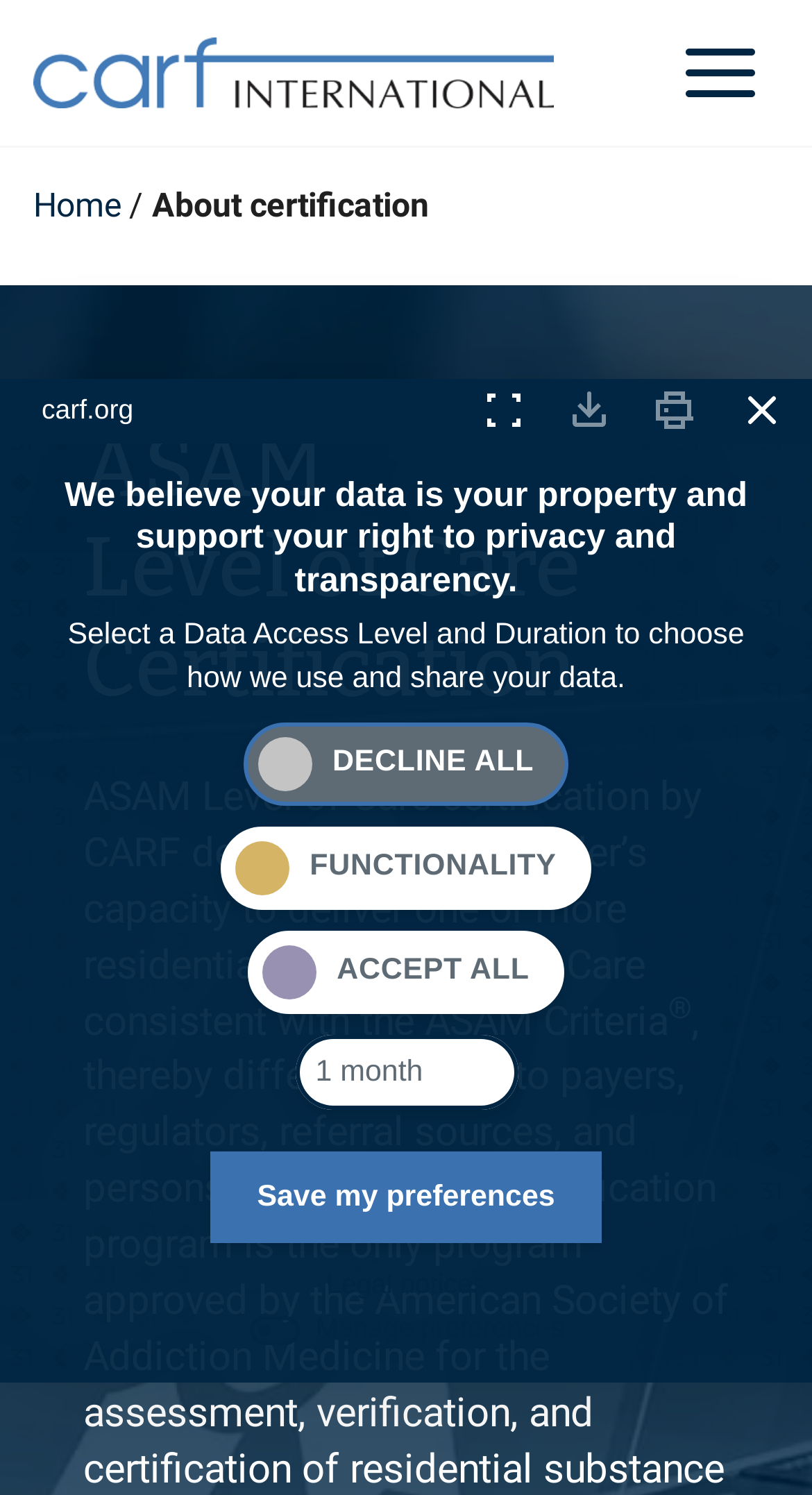Using the element description: "Legal notices", determine the bounding box coordinates for the specified UI element. The coordinates should be four float numbers between 0 and 1, [left, top, right, bottom].

[0.402, 0.846, 0.598, 0.875]